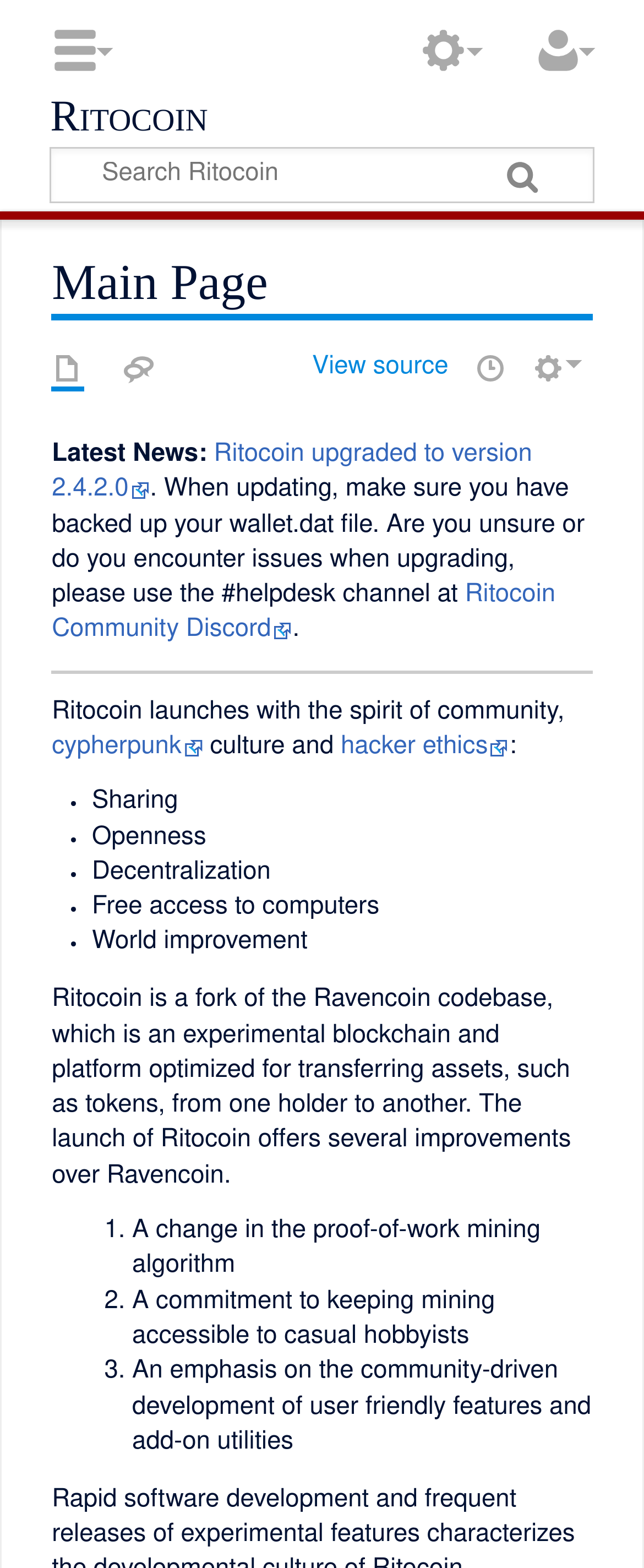Extract the bounding box coordinates for the UI element described by the text: "hacker ethics". The coordinates should be in the form of [left, top, right, bottom] with values between 0 and 1.

[0.529, 0.471, 0.791, 0.486]